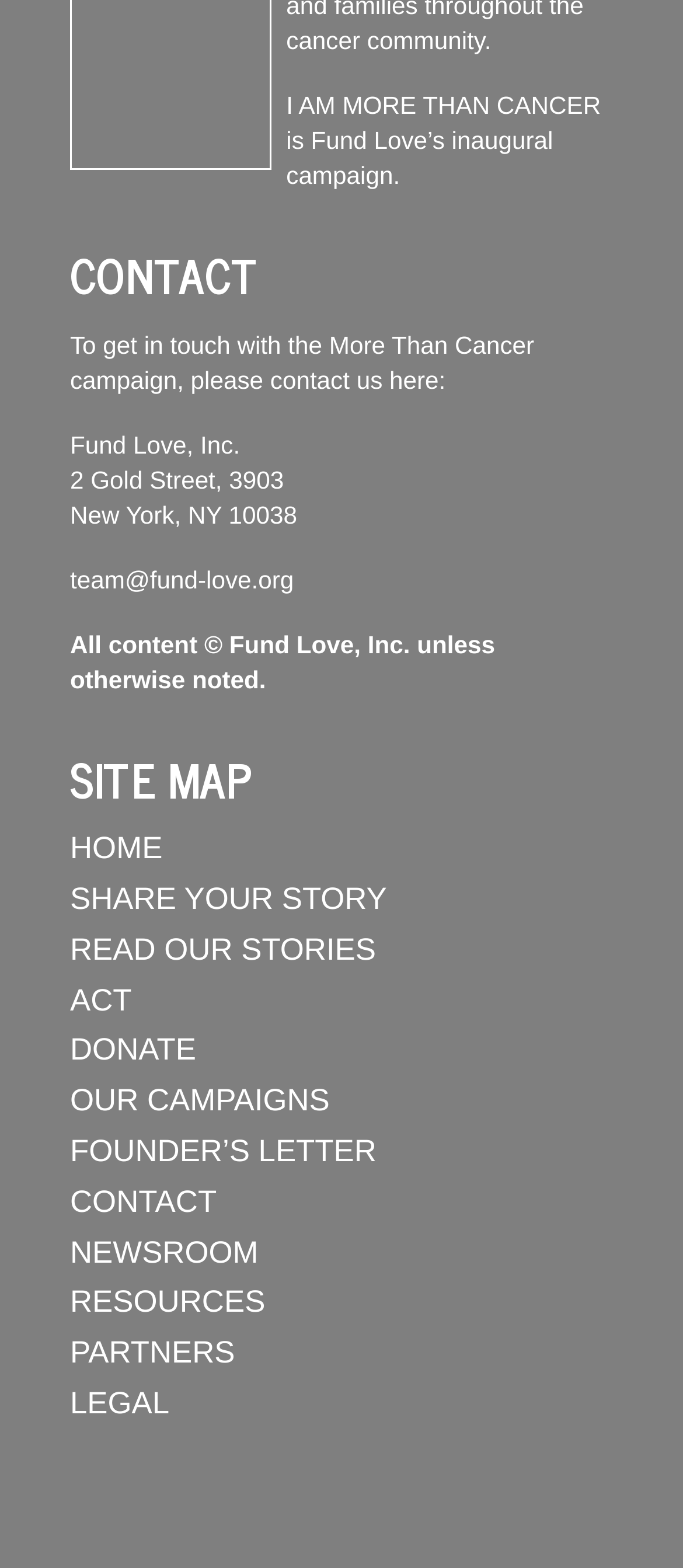What is the address of the organization?
With the help of the image, please provide a detailed response to the question.

I found the address of the organization by looking at the text '2 Gold Street, 3903' and 'New York, NY 10038' which are located at the coordinates [0.103, 0.297, 0.416, 0.315] and [0.103, 0.32, 0.435, 0.338] respectively, and are both StaticText elements.